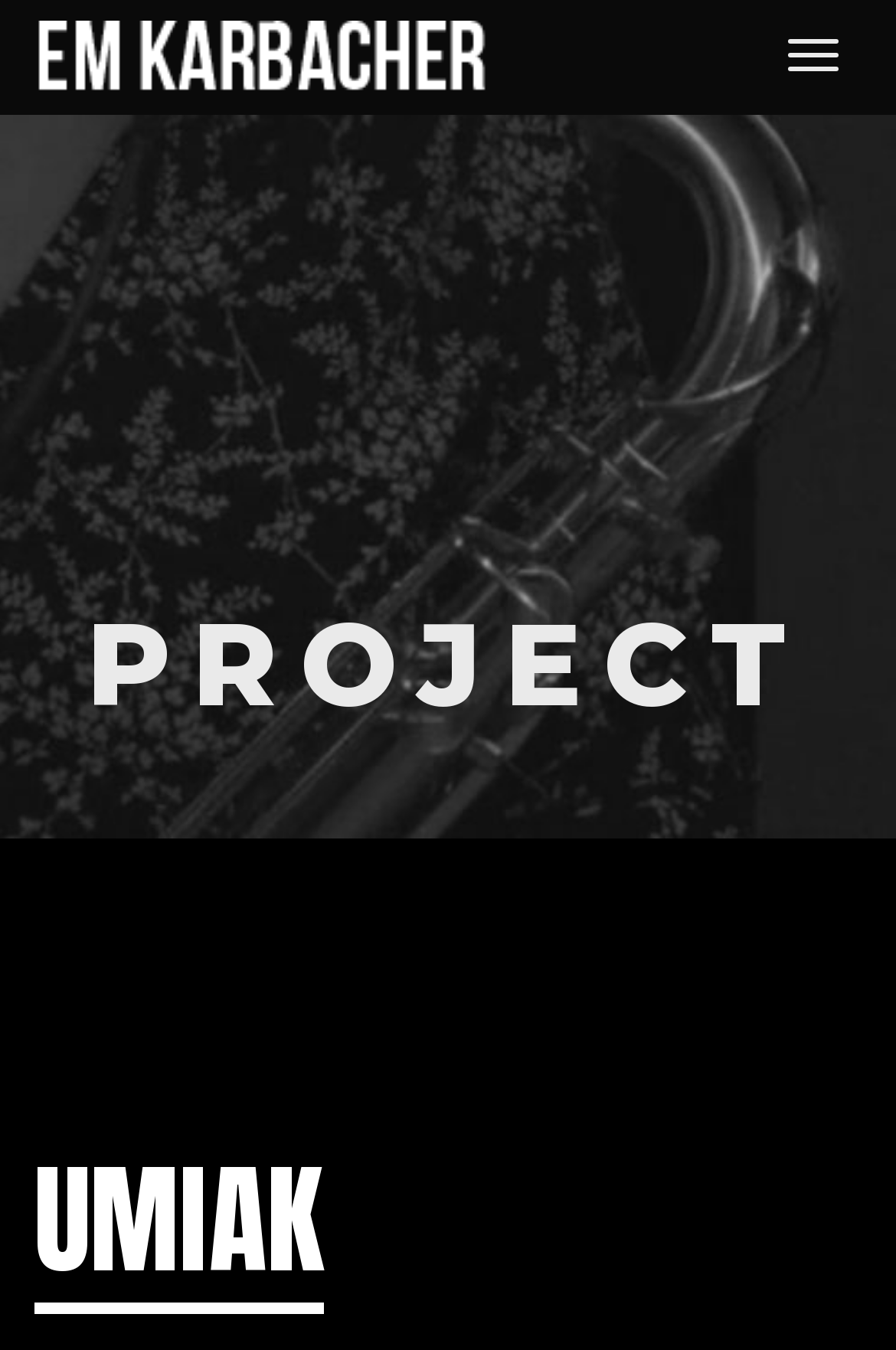Find the bounding box of the element with the following description: "Display navigation". The coordinates must be four float numbers between 0 and 1, formatted as [left, top, right, bottom].

[0.854, 0.014, 0.962, 0.068]